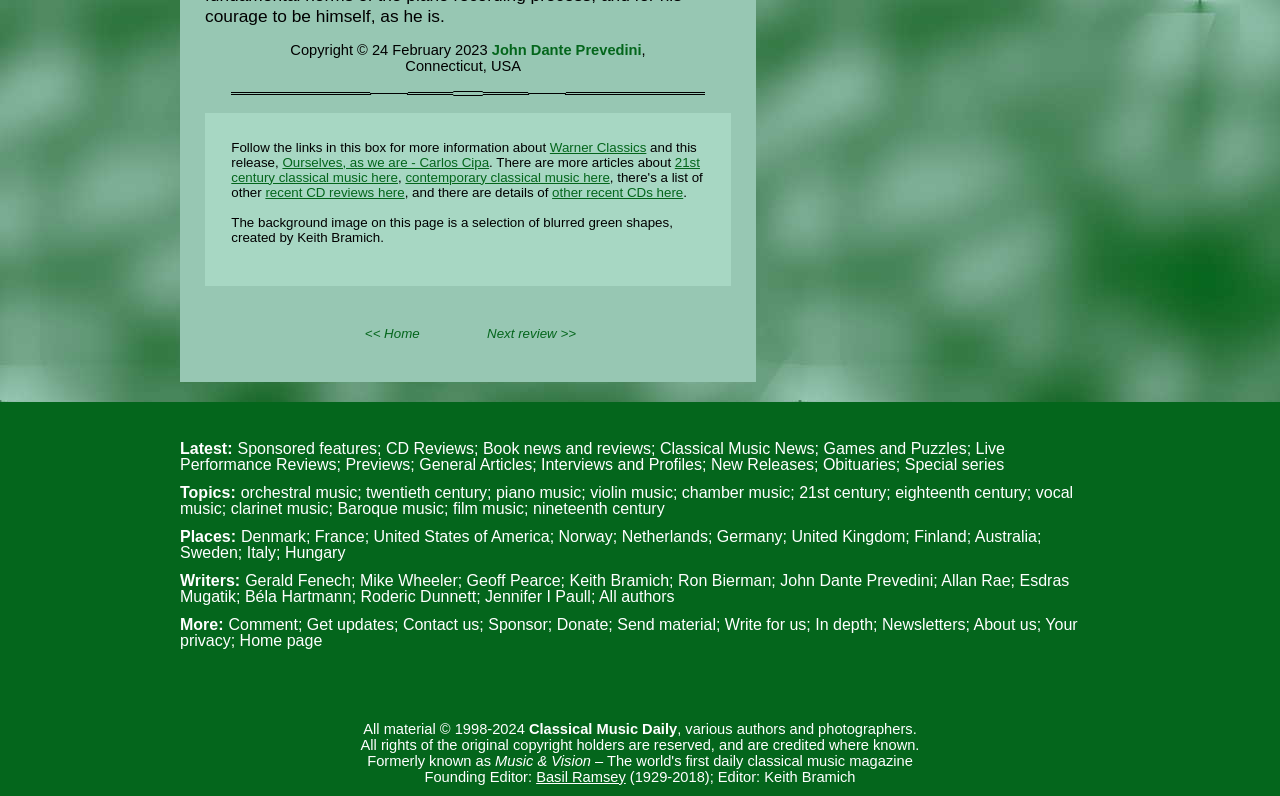What is the background image of this webpage?
Provide a fully detailed and comprehensive answer to the question.

I found the answer by looking at the text that says 'The background image on this page is a selection of blurred green shapes, created by Keith Bramich.' This indicates that the background image of this webpage is a selection of blurred green shapes.